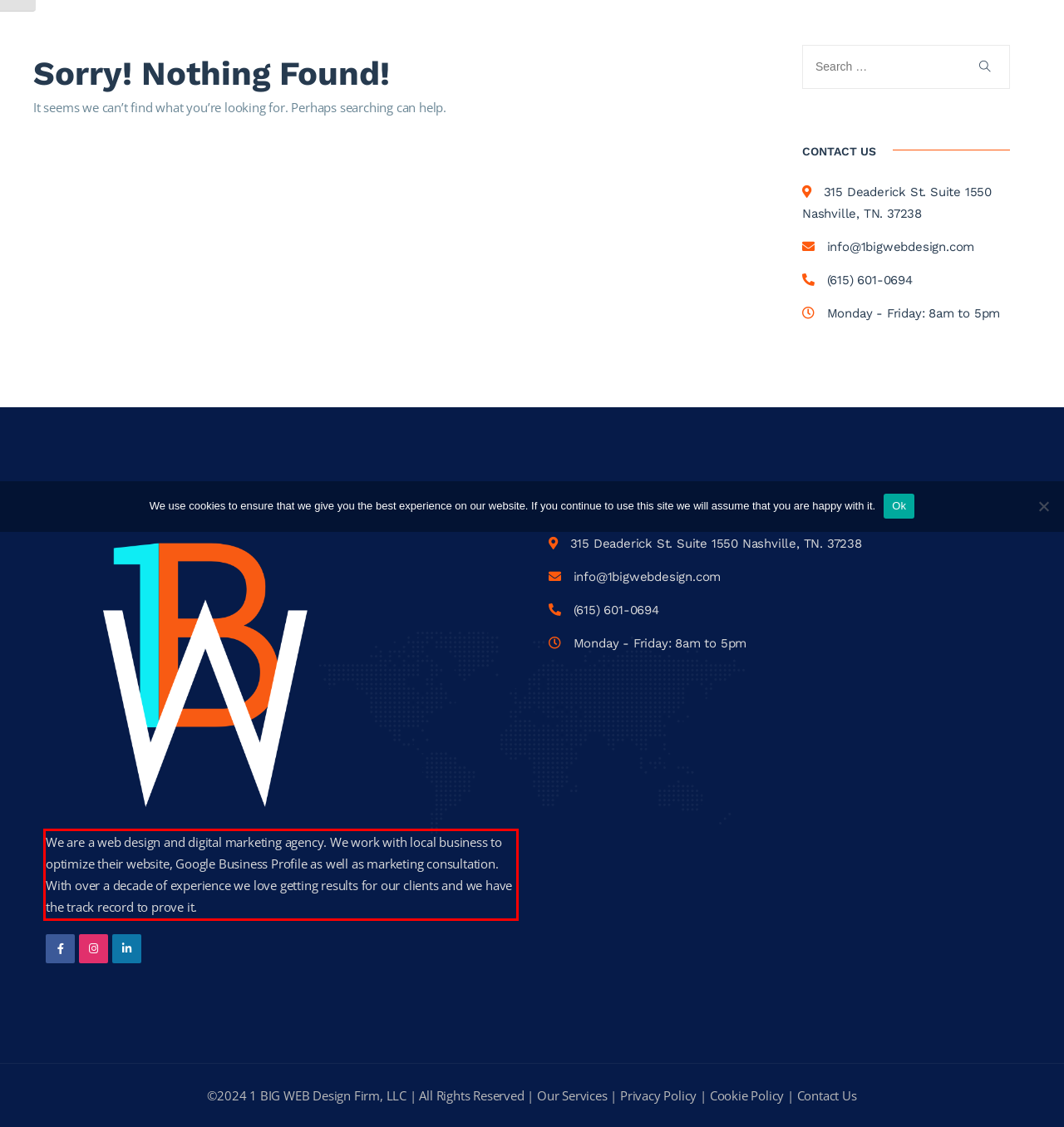Examine the webpage screenshot, find the red bounding box, and extract the text content within this marked area.

We are a web design and digital marketing agency. We work with local business to optimize their website, Google Business Profile as well as marketing consultation. With over a decade of experience we love getting results for our clients and we have the track record to prove it.